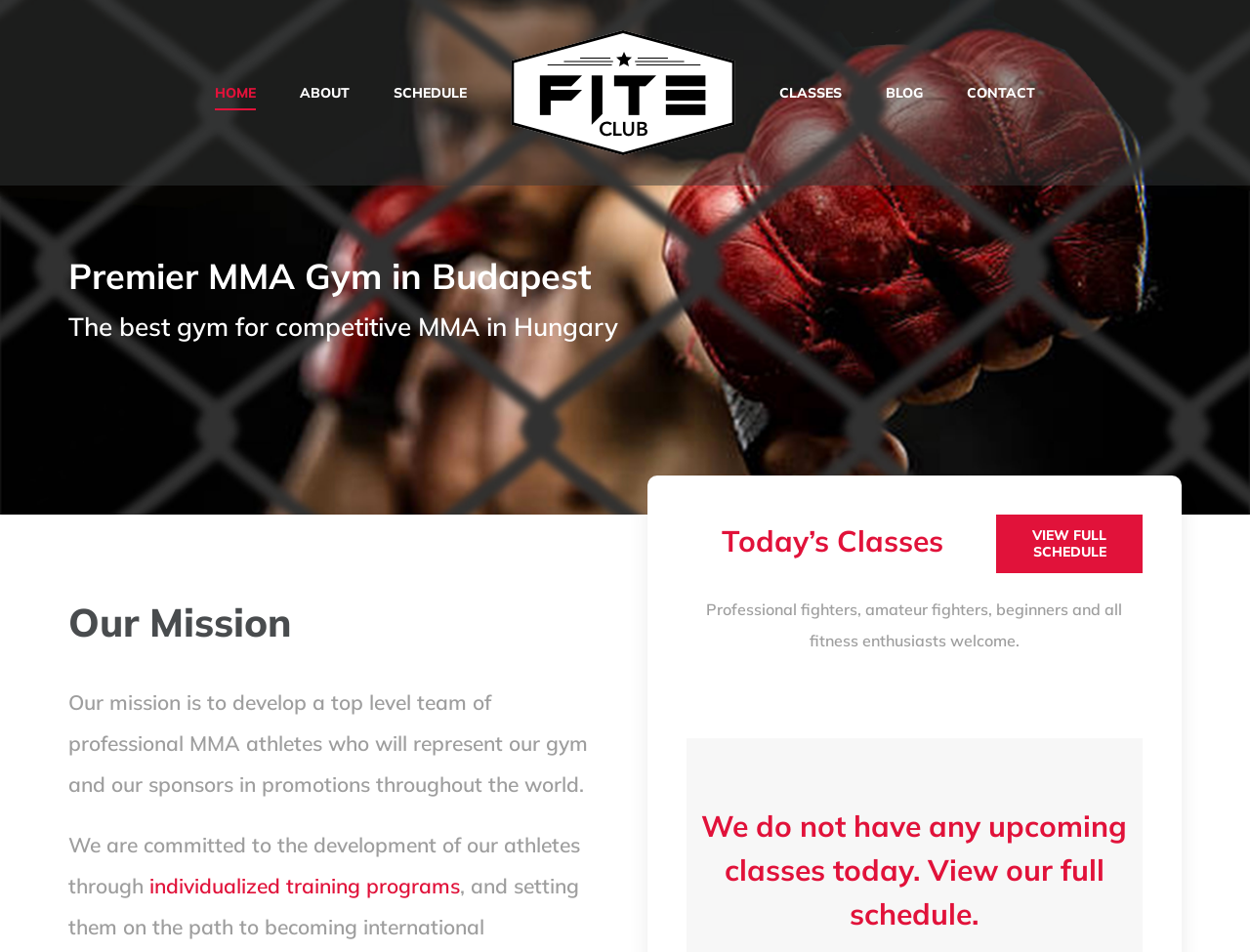Locate the bounding box for the described UI element: "alt="FiteClub.com Logo"". Ensure the coordinates are four float numbers between 0 and 1, formatted as [left, top, right, bottom].

[0.409, 0.032, 0.588, 0.163]